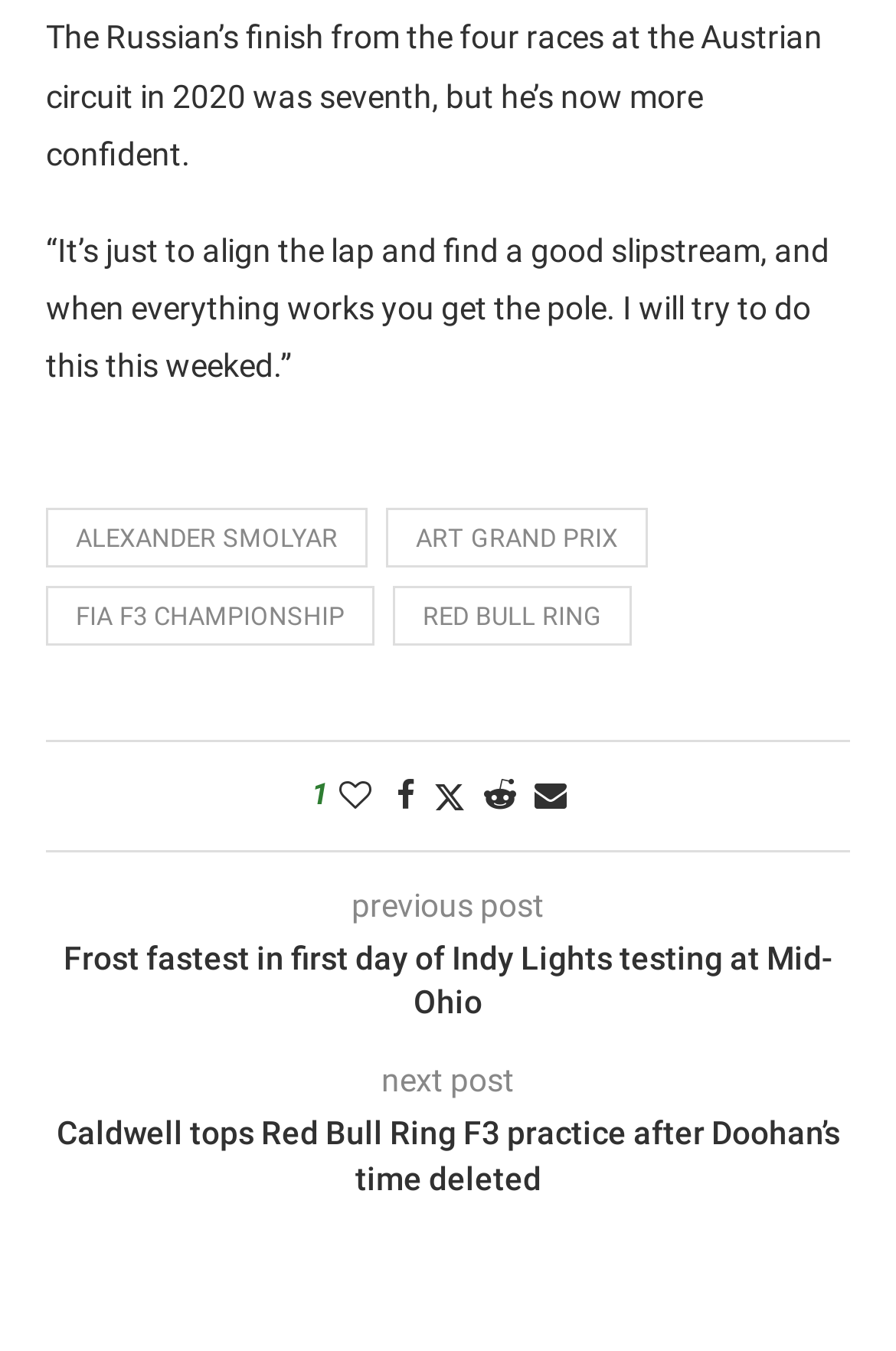Find the bounding box coordinates of the element I should click to carry out the following instruction: "Read Caldwell's F3 practice news".

[0.051, 0.823, 0.949, 0.89]